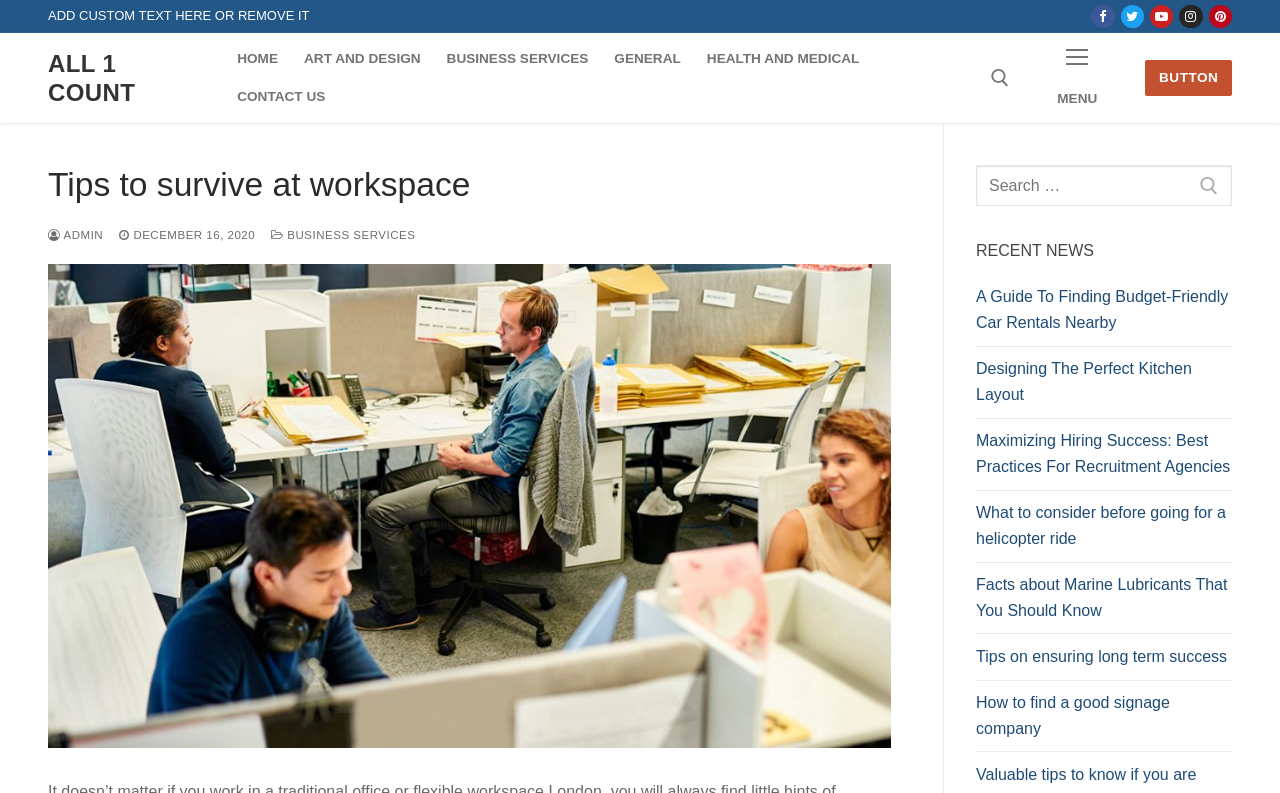Illustrate the webpage with a detailed description.

This webpage is about providing tips to survive at the workspace. At the top left corner, there is a static text "ADD CUSTOM TEXT HERE OR REMOVE IT". On the top right corner, there are social media links to Facebook, Twitter, Youtube, Instagram, and Pinterest. Below these links, there is a navigation menu with links to "ALL 1 COUNT", "HOME", "ART AND DESIGN", "BUSINESS SERVICES", "GENERAL", "HEALTH AND MEDICAL", and "CONTACT US".

On the top right side, there is a search tool with a search box and a submit button. Next to the search tool, there is a navigation icon button labeled "MENU". On the right side, there is a button labeled "BUTTON".

The main content of the webpage is divided into two sections. The first section has a heading "Tips to survive at workspace" and an image related to the topic. Below the image, there are links to "ADMIN", a date "DECEMBER 16, 2020", and a category "BUSINESS SERVICES".

The second section has a heading "RECENT NEWS" and lists several news articles with titles such as "A Guide To Finding Budget-Friendly Car Rentals Nearby", "Designing The Perfect Kitchen Layout", and "Tips on ensuring long term success".